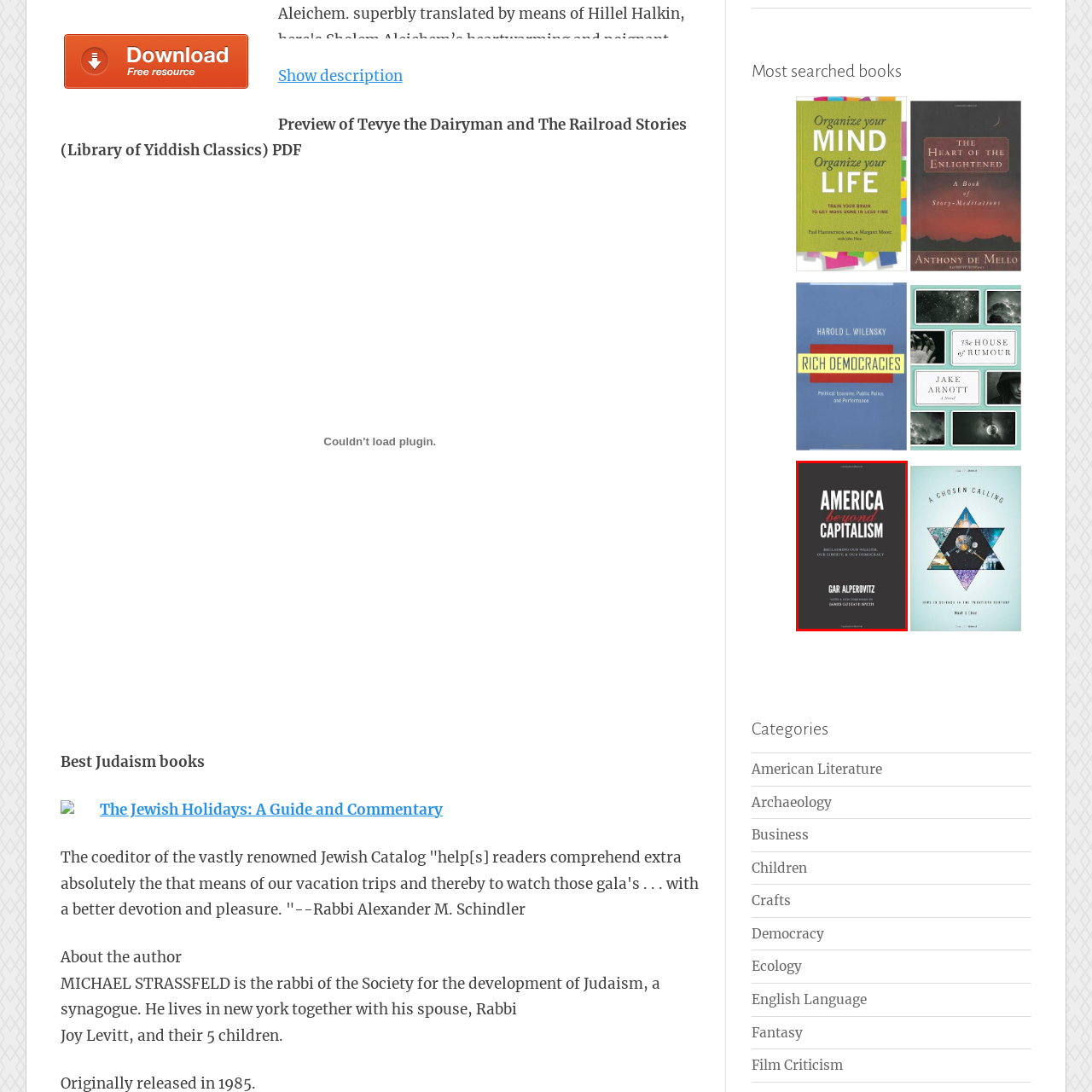Observe the image within the red bounding box carefully and provide an extensive answer to the following question using the visual cues: What colors are used in the typography?

The caption describes the cover's design, stating that the monochrome background is contrasted by the vibrant red and white typography, which draws attention to the central themes of economic justice and democratic renewal.